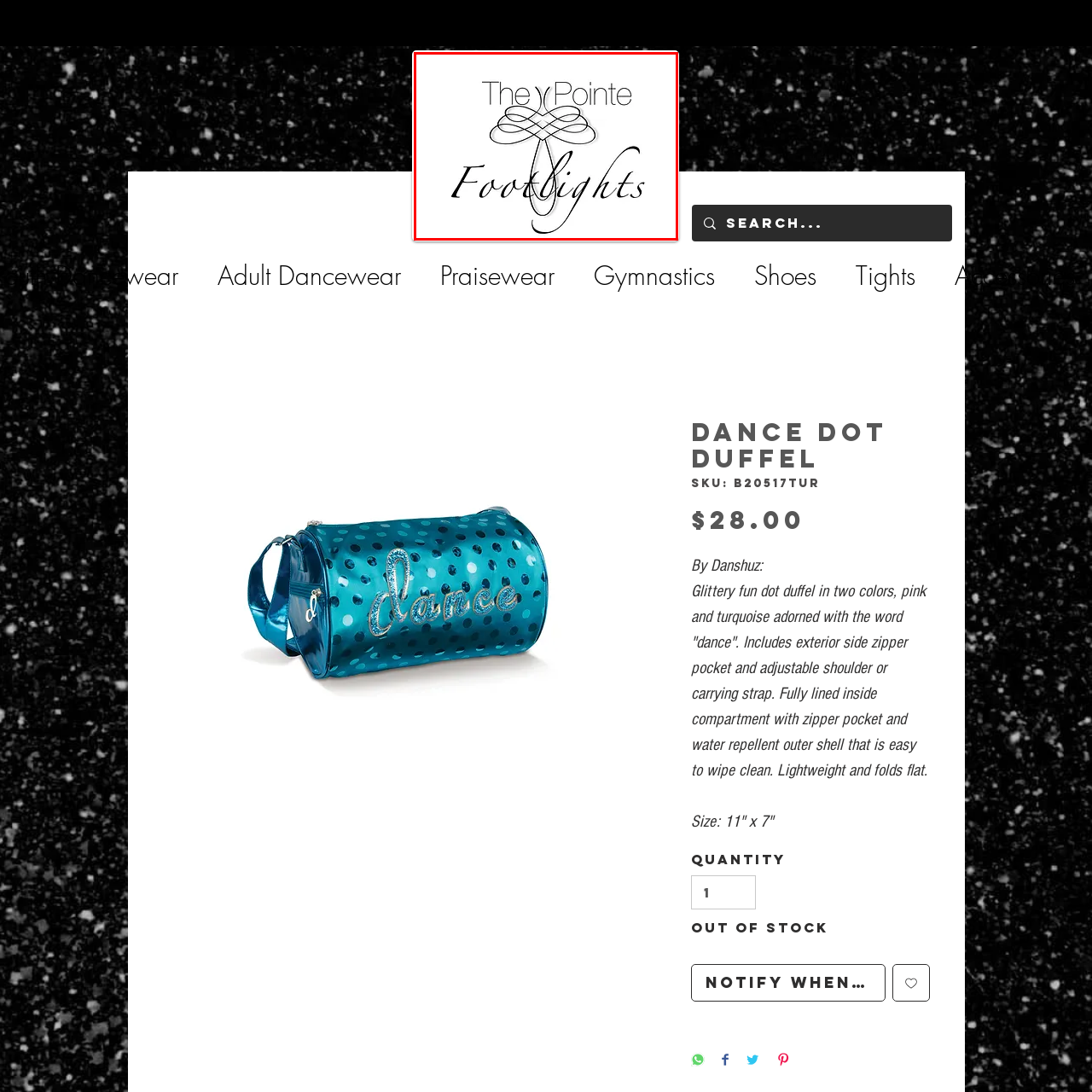Explain thoroughly what is happening in the image that is surrounded by the red box.

The image features the elegant logo of "The Pointe Footlights," which showcases a sophisticated typographic design. The name "The Pointe" is displayed in a stylized, ornate font, complemented by a graceful intertwined motif that adds a touch of artistry. Below, the word "Footlights" is presented in a flowing cursive script, emphasizing the creative nature of the brand. This logo conveys a sense of refinement and artistic flair, making it ideal for a business related to dance or performance arts. The simplicity of the color scheme enhances its classic appeal, making it a visually striking representation of the brand’s identity.